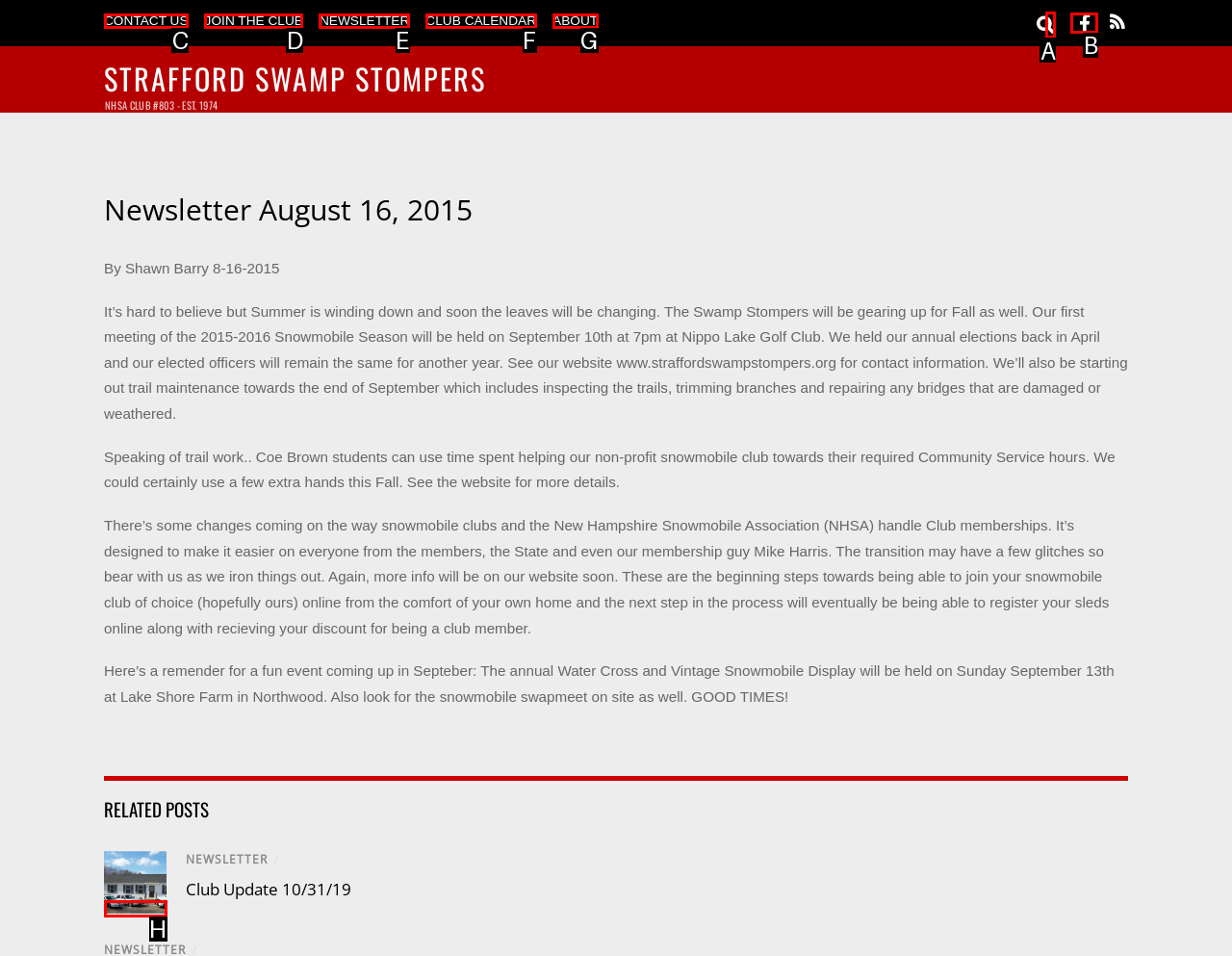Identify the appropriate lettered option to execute the following task: Click on the 'SUMMER PROGRAMS' link
Respond with the letter of the selected choice.

None